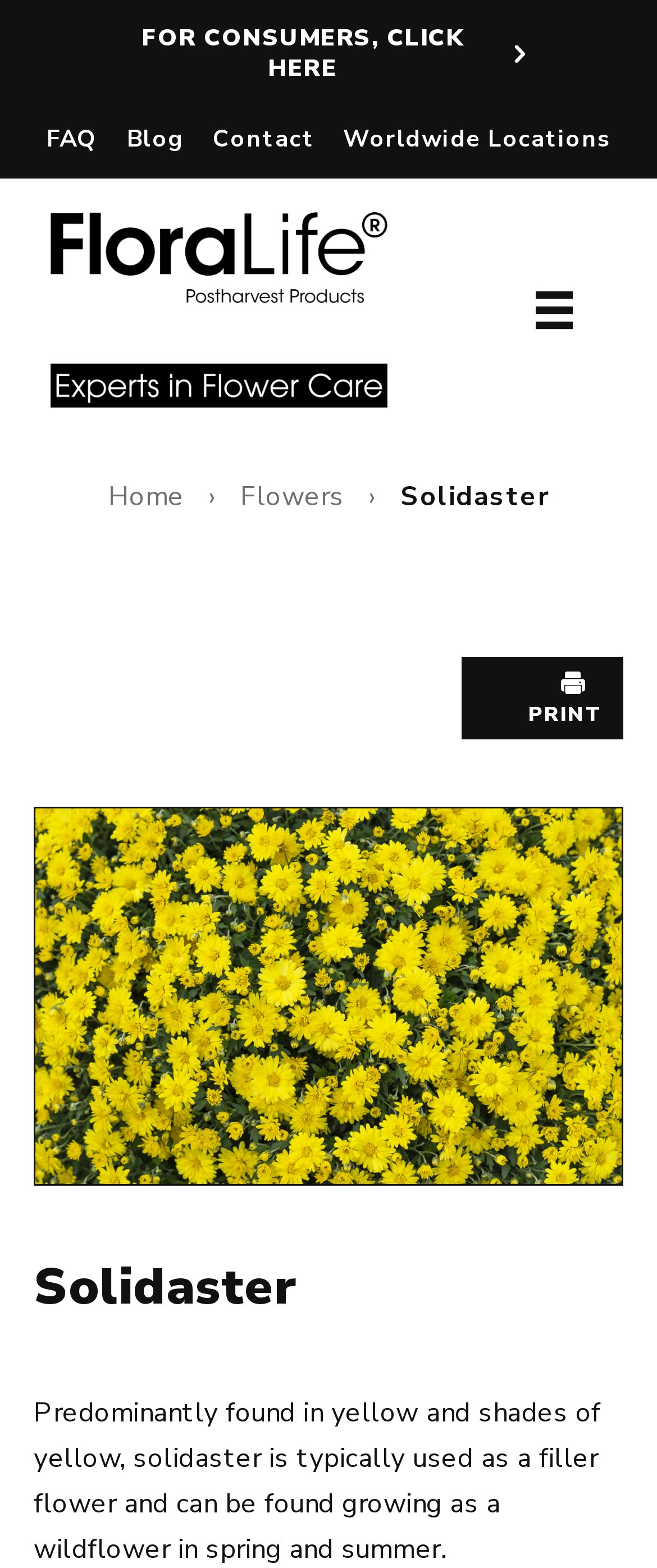Answer the question below with a single word or a brief phrase: 
What is the text above the 'Flowers' link?

›